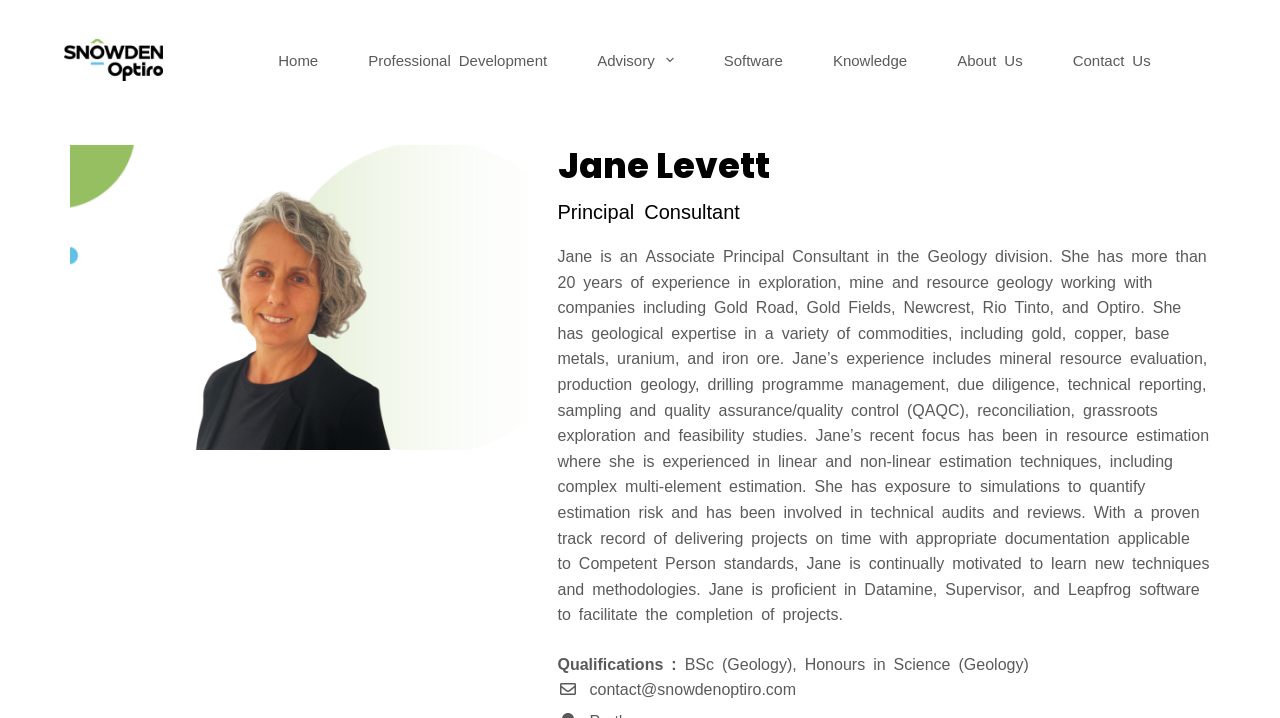Give an extensive and precise description of the webpage.

The webpage is about Jane Levett, a Principal Consultant in the Geology division at Snowden Optiro. At the top left corner, there is a link to skip to the content. Next to it, there is a link to Snowden Optiro, accompanied by an image with the same name. 

Below these elements, there is a horizontal navigation menu with several menu items, including Home, Professional Development, Advisory, Software, Knowledge, About Us, and Contact Us. The Advisory menu item has a dropdown menu, indicated by an image. 

On the right side of the navigation menu, there is a heading with Jane Levett's name. Below it, there is a text describing her as a Principal Consultant, followed by a detailed paragraph about her experience and expertise in exploration, mine, and resource geology. This paragraph mentions her work with various companies, including Gold Road, Gold Fields, Newcrest, Rio Tinto, and Optiro, and lists her skills in mineral resource evaluation, production geology, and more.

Further down, there is a section about Jane's qualifications, which includes her BSc in Geology and Honours in Science. Finally, at the bottom of the page, there is a link to contact Snowden Optiro via email.